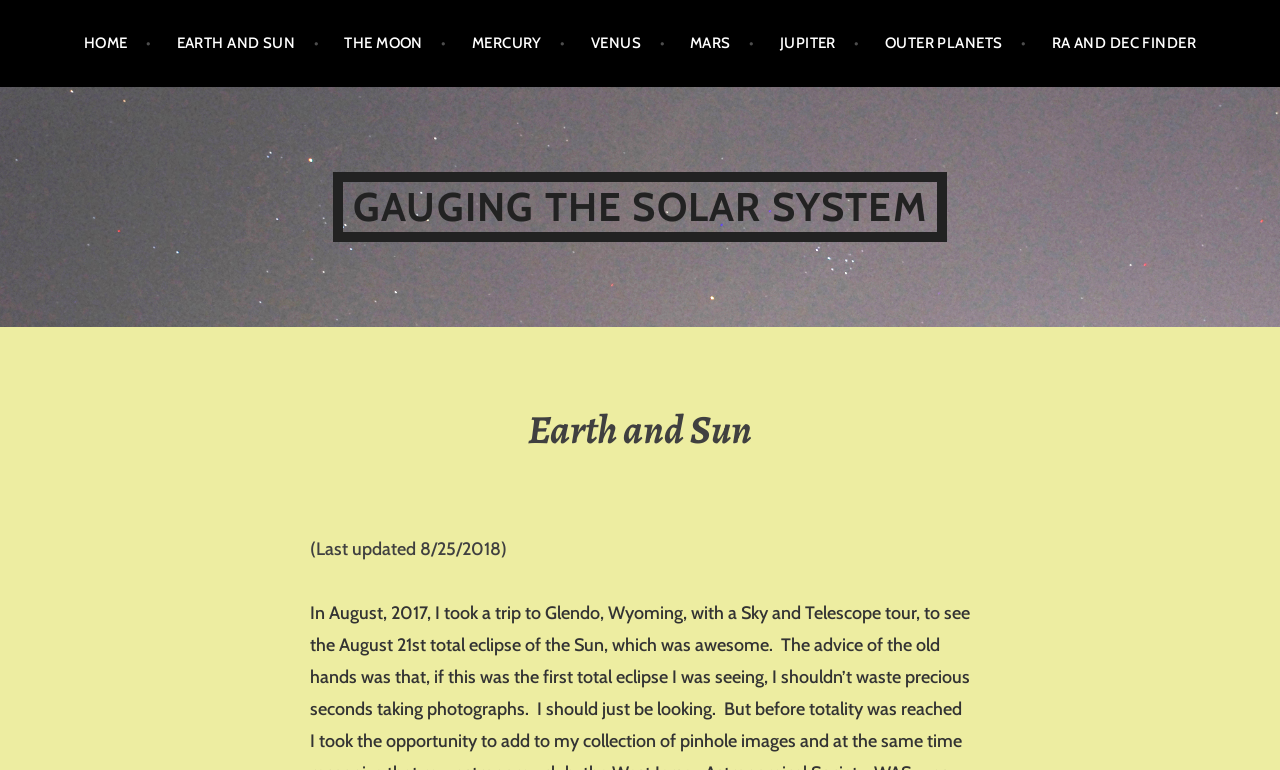Please determine the bounding box coordinates of the element to click in order to execute the following instruction: "find ra and dec". The coordinates should be four float numbers between 0 and 1, specified as [left, top, right, bottom].

[0.822, 0.019, 0.935, 0.093]